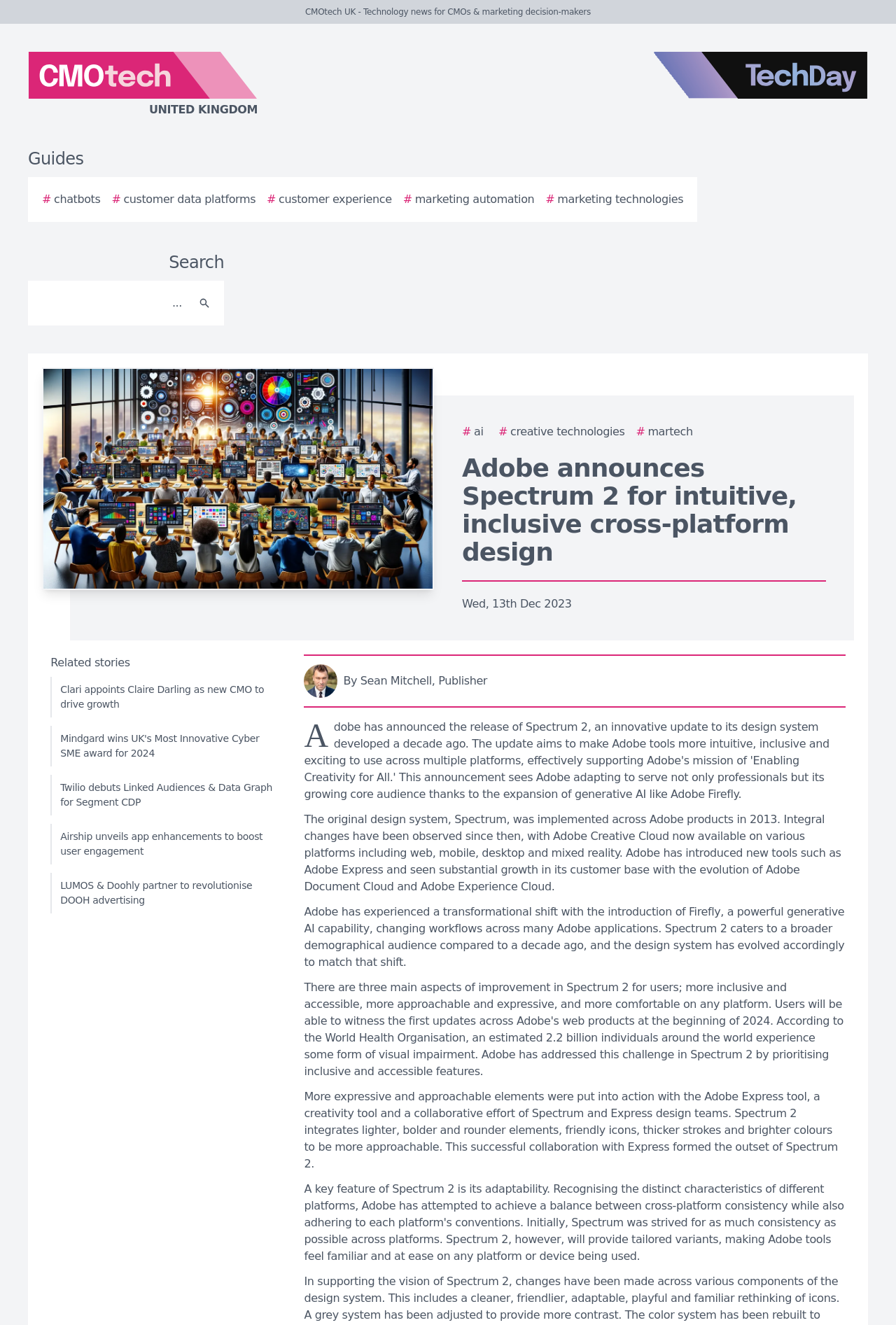What is the name of the author of the article?
Refer to the image and offer an in-depth and detailed answer to the question.

I found the answer by looking at the author information section, where I saw the text 'By Sean Mitchell, Publisher'.